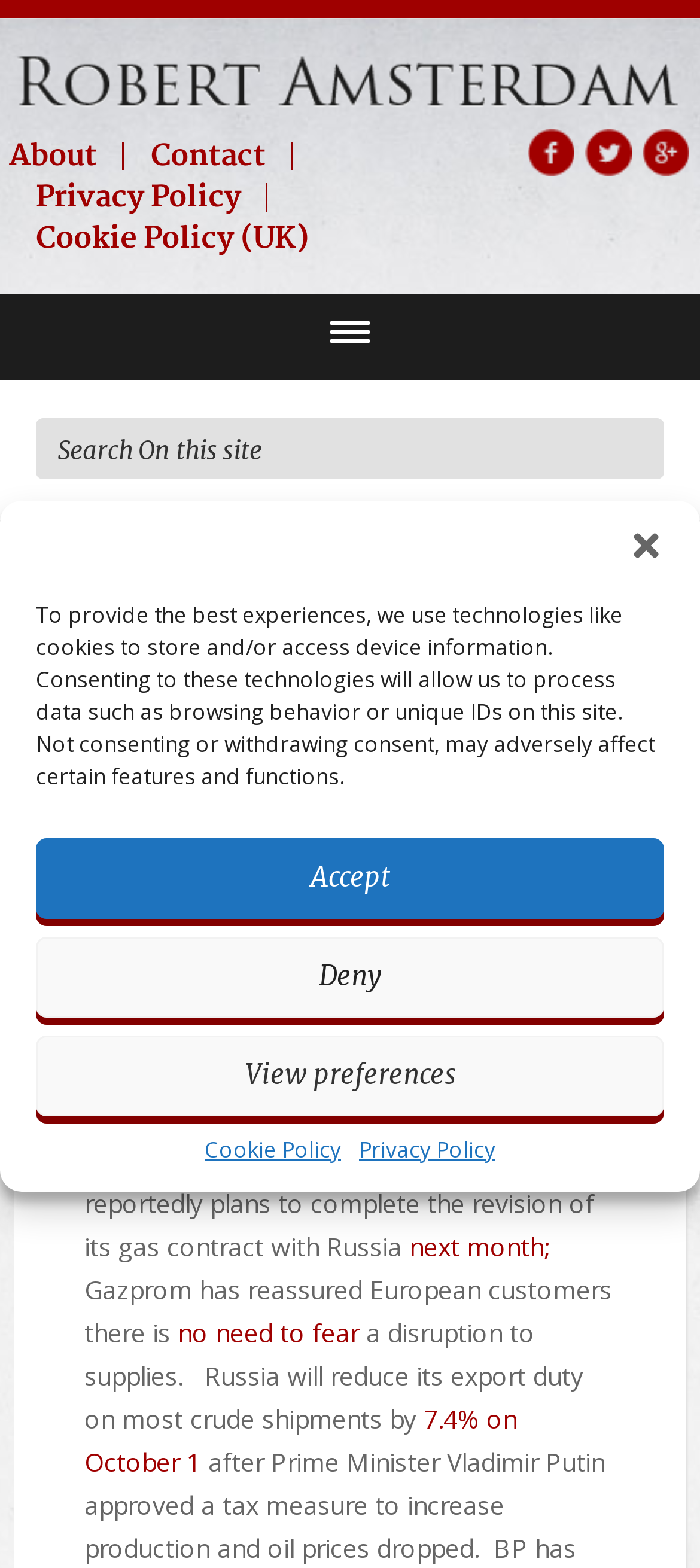What is the topic of the article?
Using the image as a reference, answer the question in detail.

I inferred the topic of the article by reading the static text elements that mention 'European Commission officials', 'gas companies', 'Gazprom', and 'Russia', which suggest that the article is about energy and gas companies.